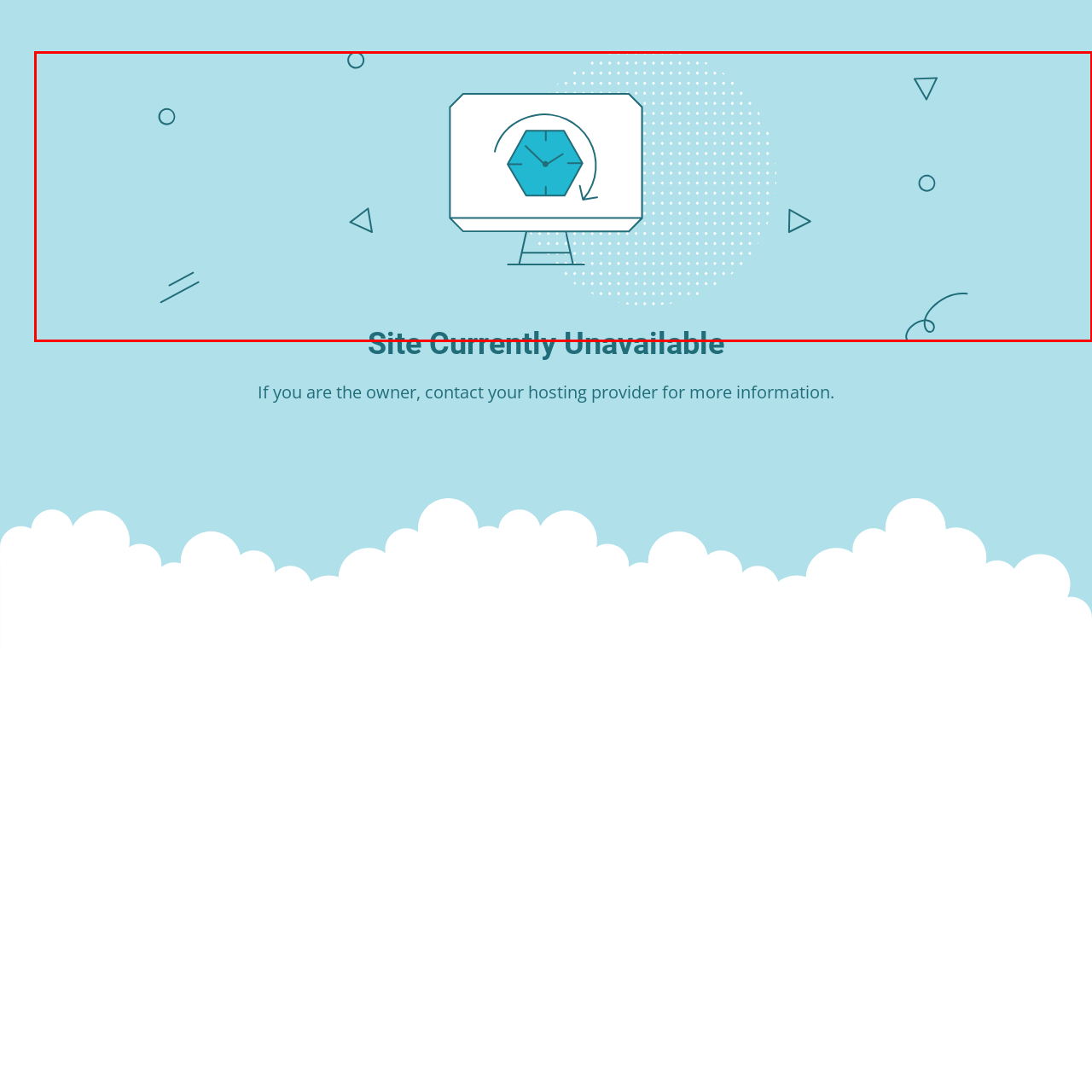Refer to the image within the red outline and provide a one-word or phrase answer to the question:
What is the purpose of the geometric shapes and lines?

Add modern and playful flair